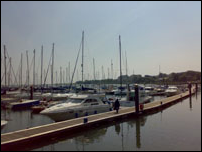What is the person on the jetty doing?
Please provide a comprehensive answer to the question based on the webpage screenshot.

The caption describes the scene where a person is seen walking leisurely on the wooden jetty that extends into the water, adding a sense of scale and activity to the tranquil setting.